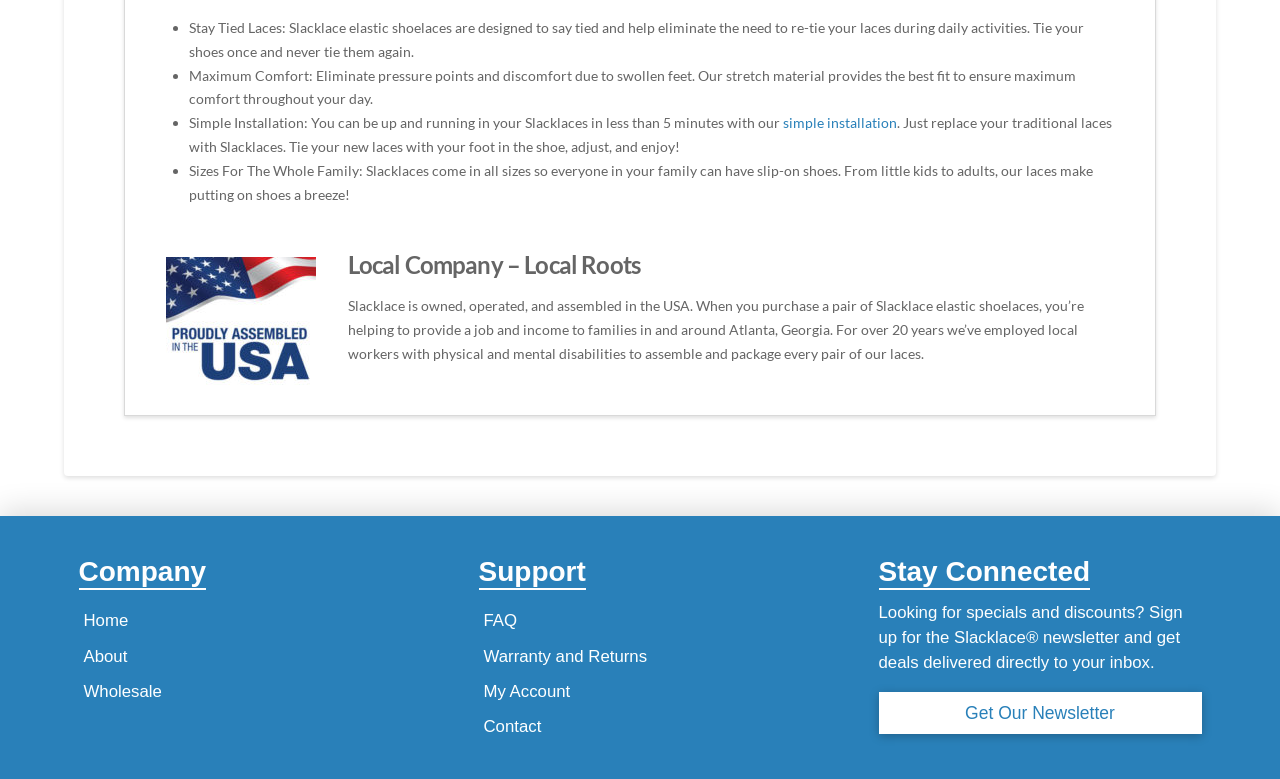Provide the bounding box coordinates of the HTML element this sentence describes: "FAQ".

[0.374, 0.781, 0.408, 0.816]